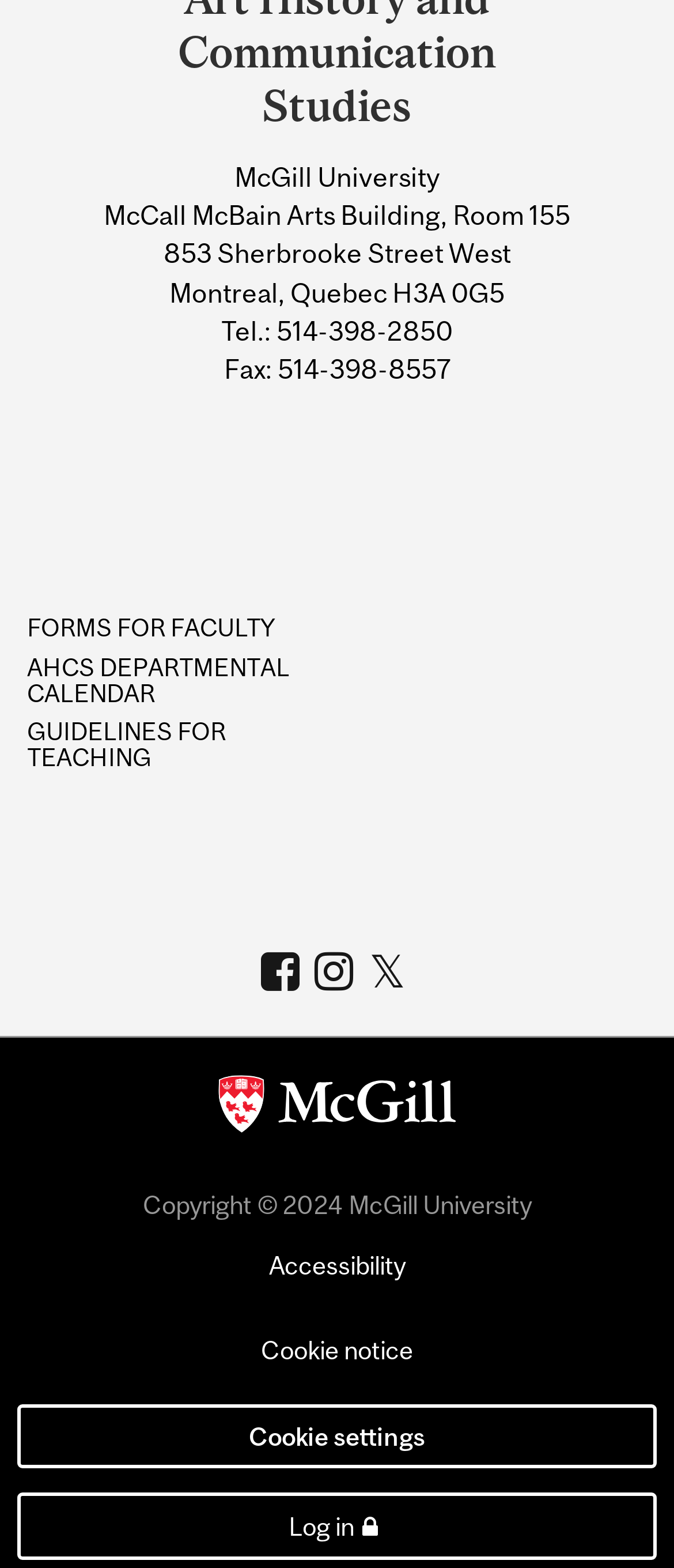Determine the bounding box of the UI element mentioned here: "FORMS FOR FACULTY". The coordinates must be in the format [left, top, right, bottom] with values ranging from 0 to 1.

[0.04, 0.392, 0.491, 0.409]